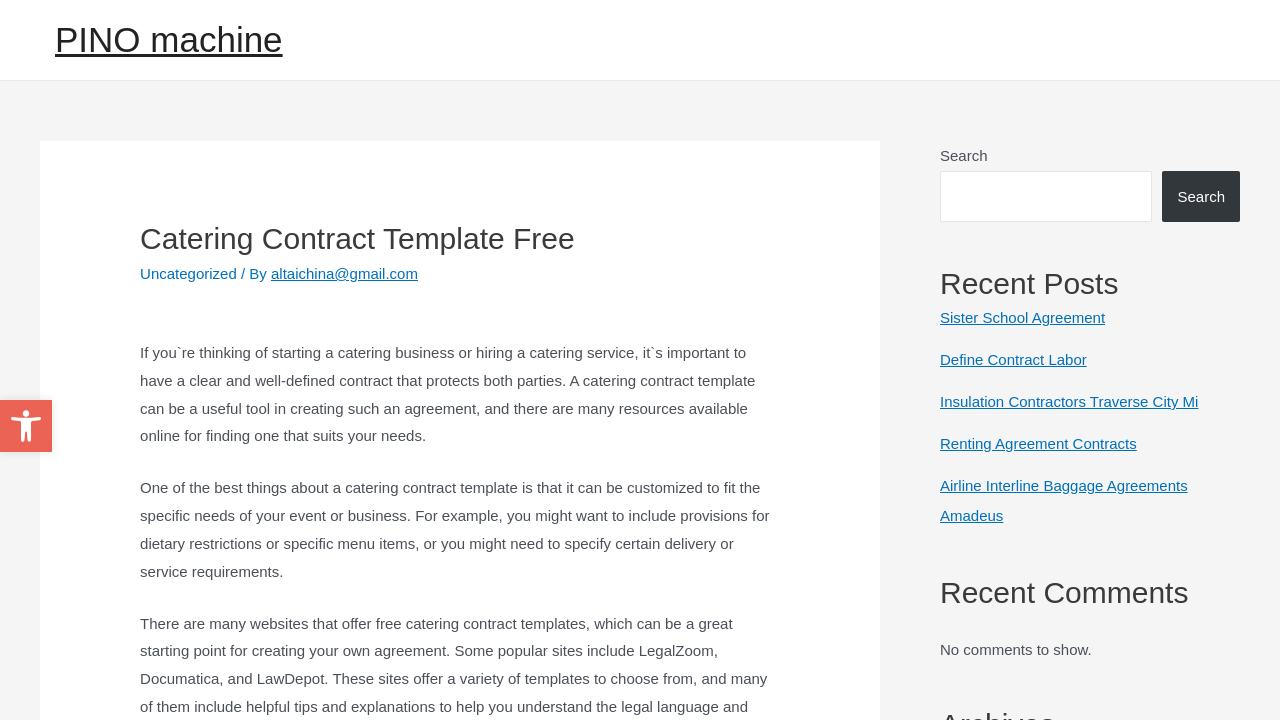What is the main topic of this webpage?
From the image, respond with a single word or phrase.

Catering contract template